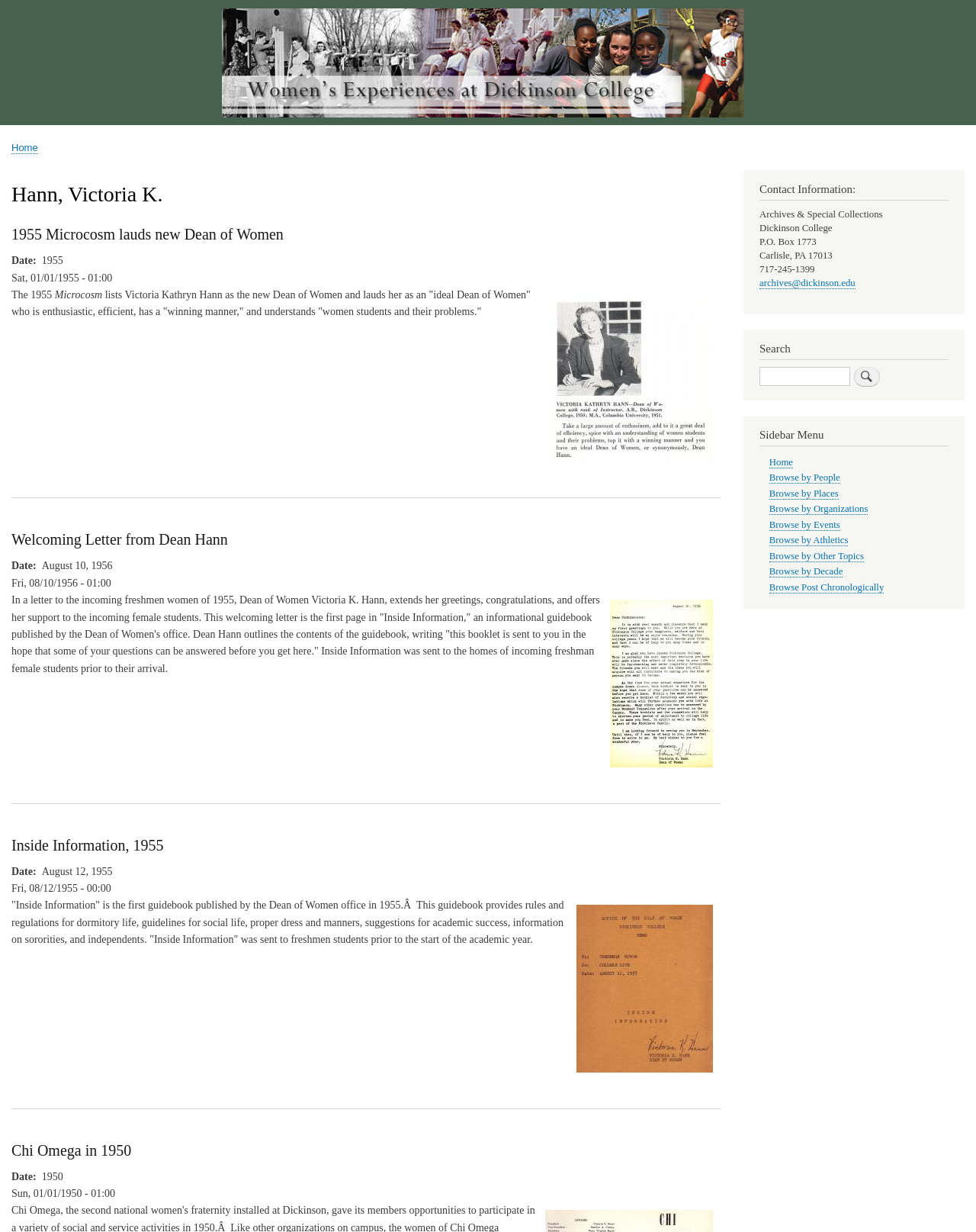Provide the bounding box coordinates for the UI element described in this sentence: "Welcoming Letter from Dean Hann". The coordinates should be four float values between 0 and 1, i.e., [left, top, right, bottom].

[0.012, 0.431, 0.233, 0.445]